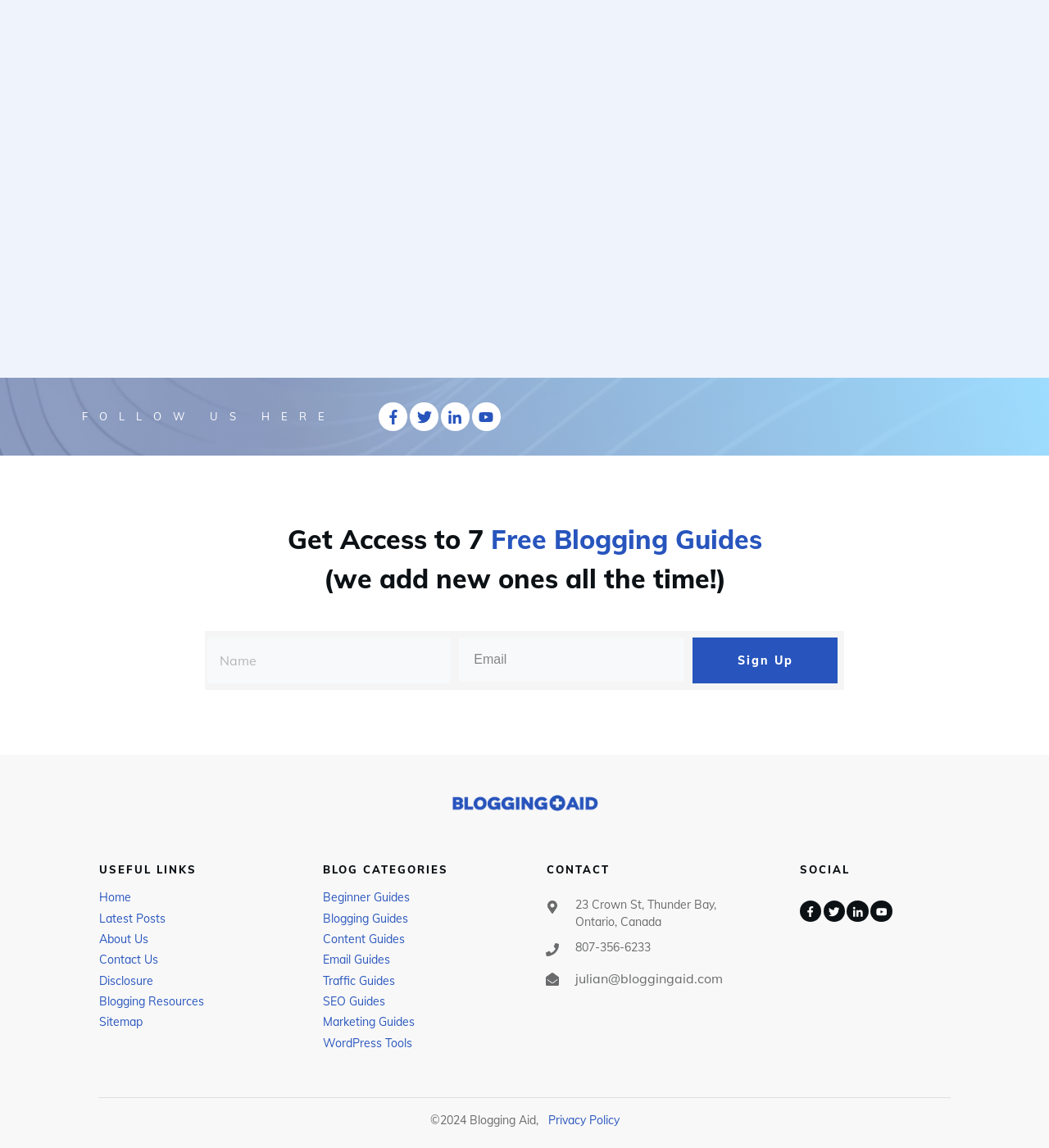Could you determine the bounding box coordinates of the clickable element to complete the instruction: "View the blogging resources"? Provide the coordinates as four float numbers between 0 and 1, i.e., [left, top, right, bottom].

[0.095, 0.866, 0.195, 0.879]